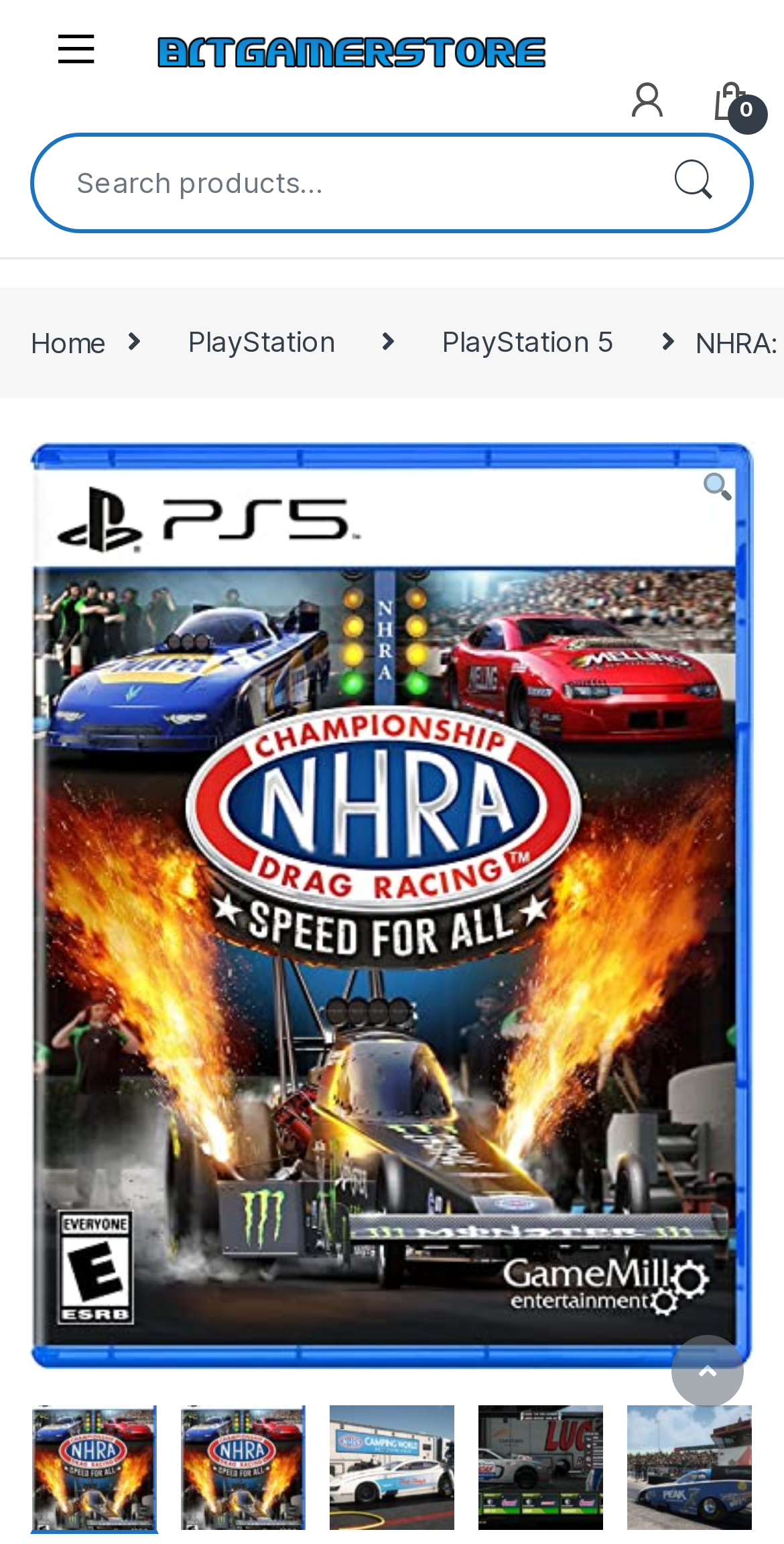Please provide a brief answer to the question using only one word or phrase: 
What is the name of the store?

BitGamer Store